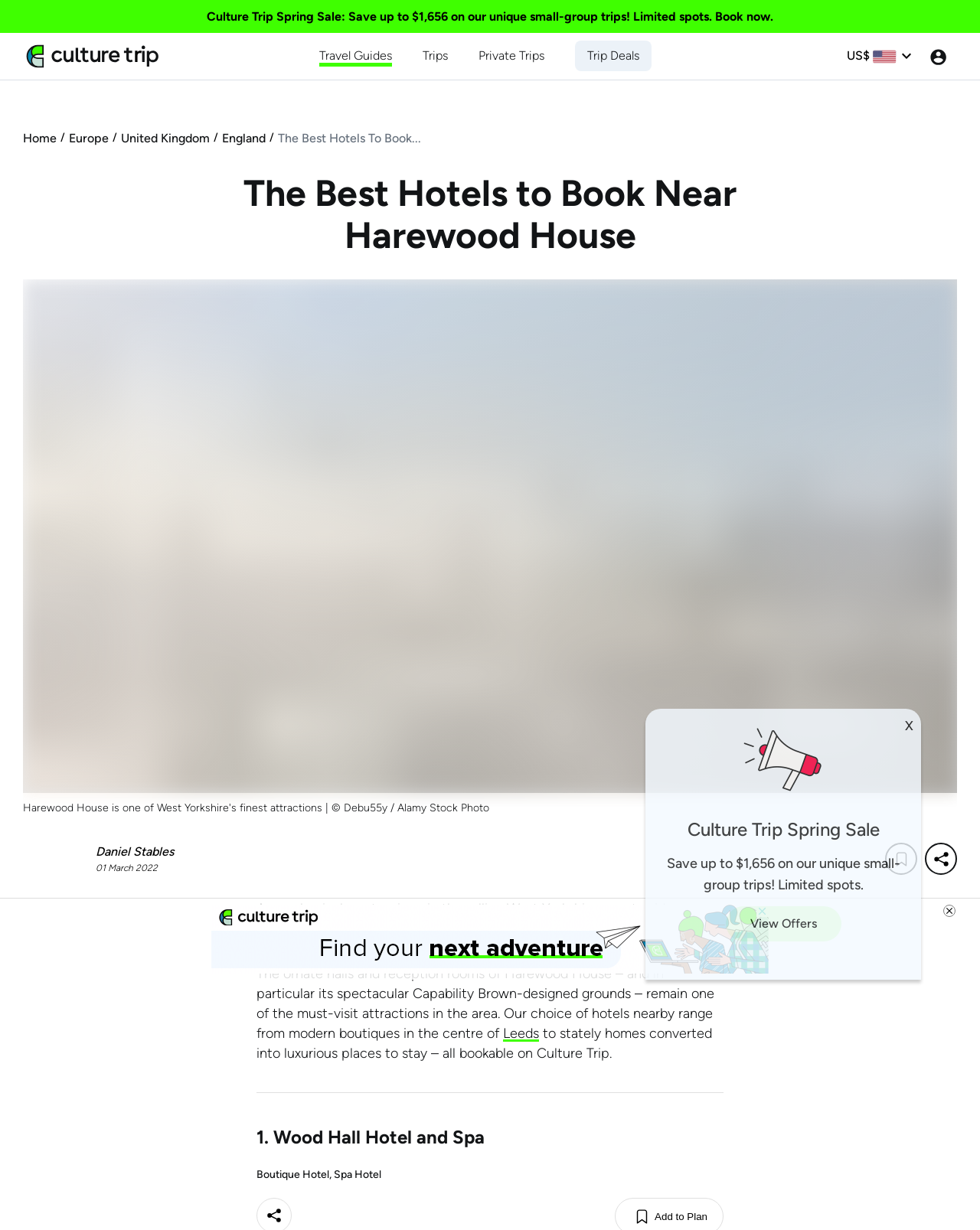Locate the coordinates of the bounding box for the clickable region that fulfills this instruction: "Book a trip to Europe".

[0.07, 0.105, 0.111, 0.12]